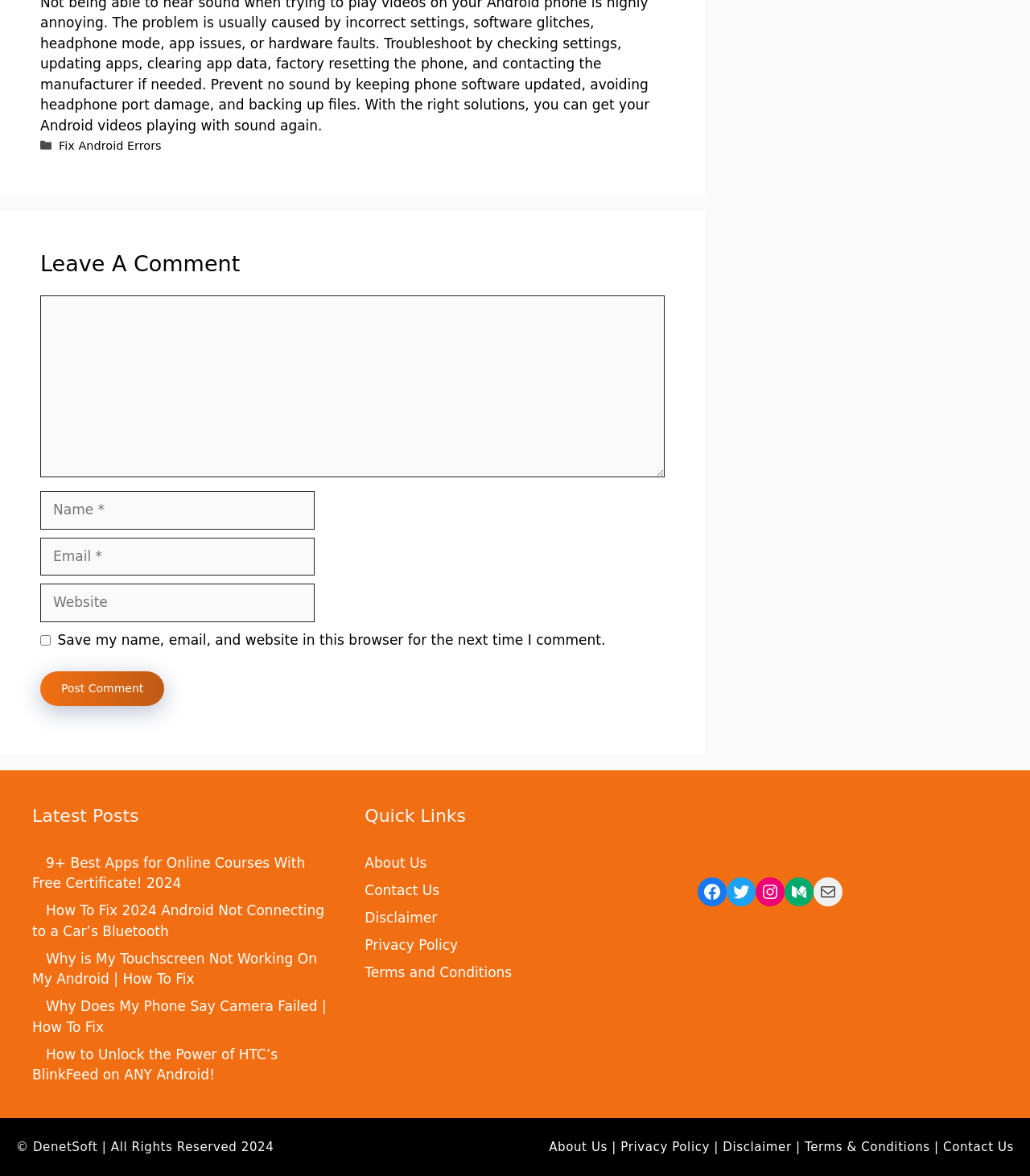Please locate the bounding box coordinates of the element that should be clicked to complete the given instruction: "Go to Home page".

None